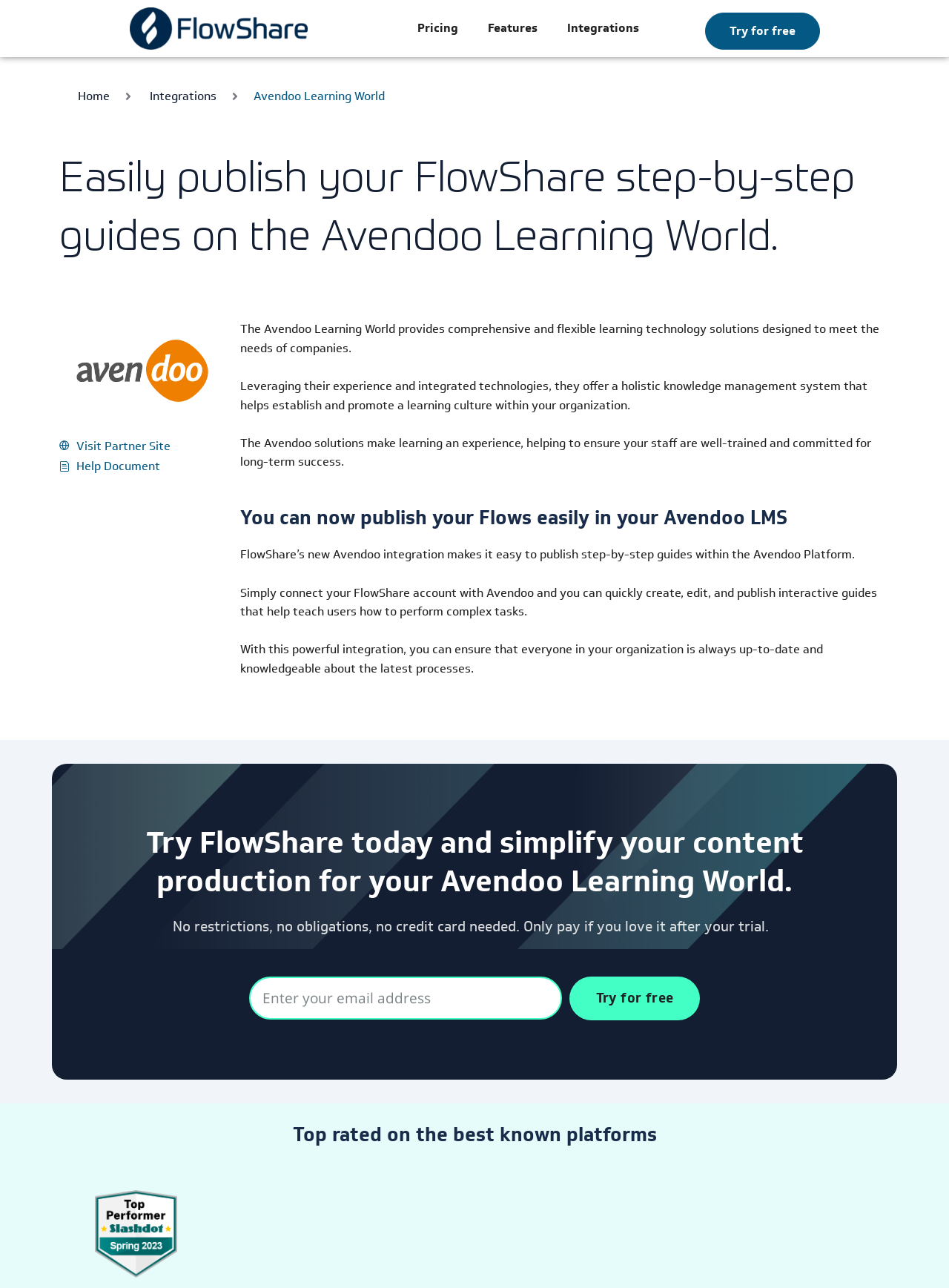Use a single word or phrase to answer the question: What is the text of the topmost heading?

Easily publish your FlowShare step-by-step guides on the Avendoo Learning World.